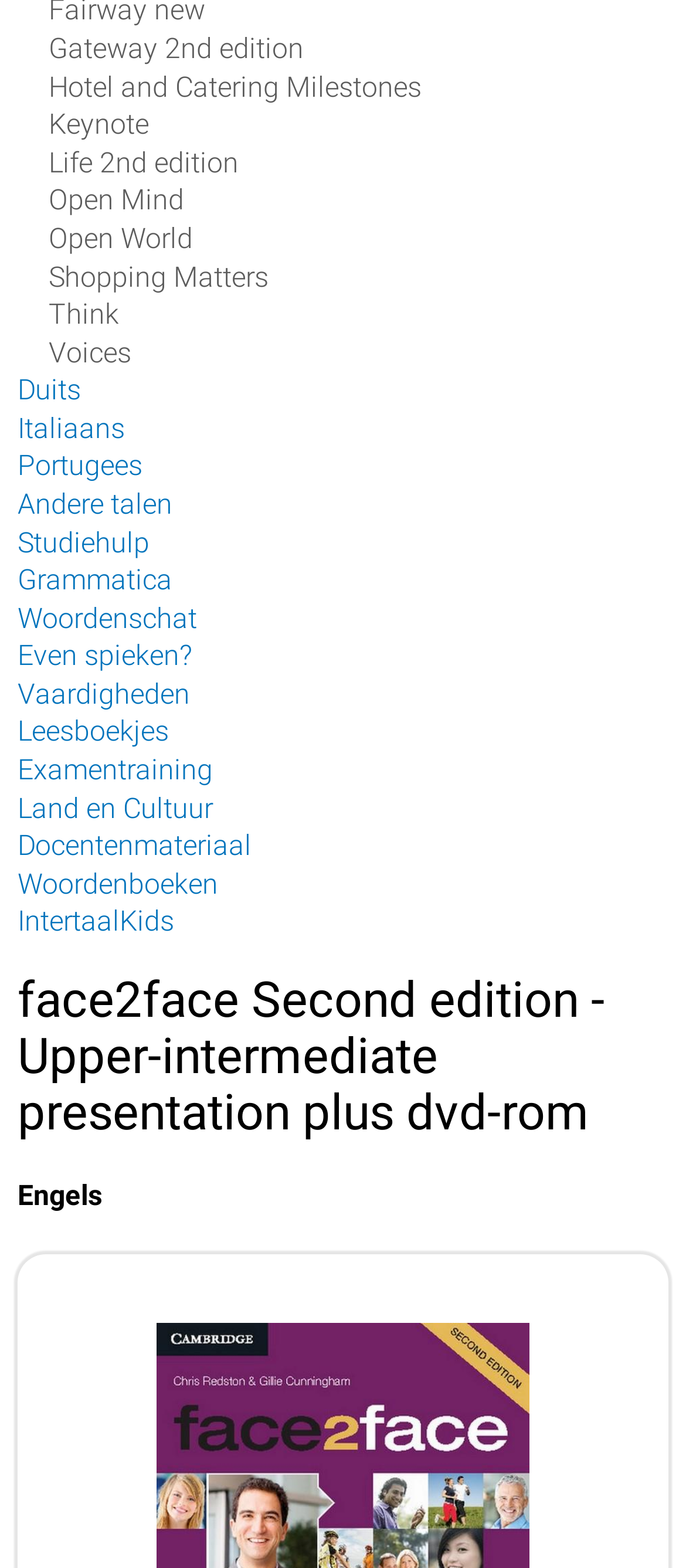From the screenshot, find the bounding box of the UI element matching this description: "Hotel and Catering Milestones". Supply the bounding box coordinates in the form [left, top, right, bottom], each a float between 0 and 1.

[0.071, 0.044, 0.614, 0.066]